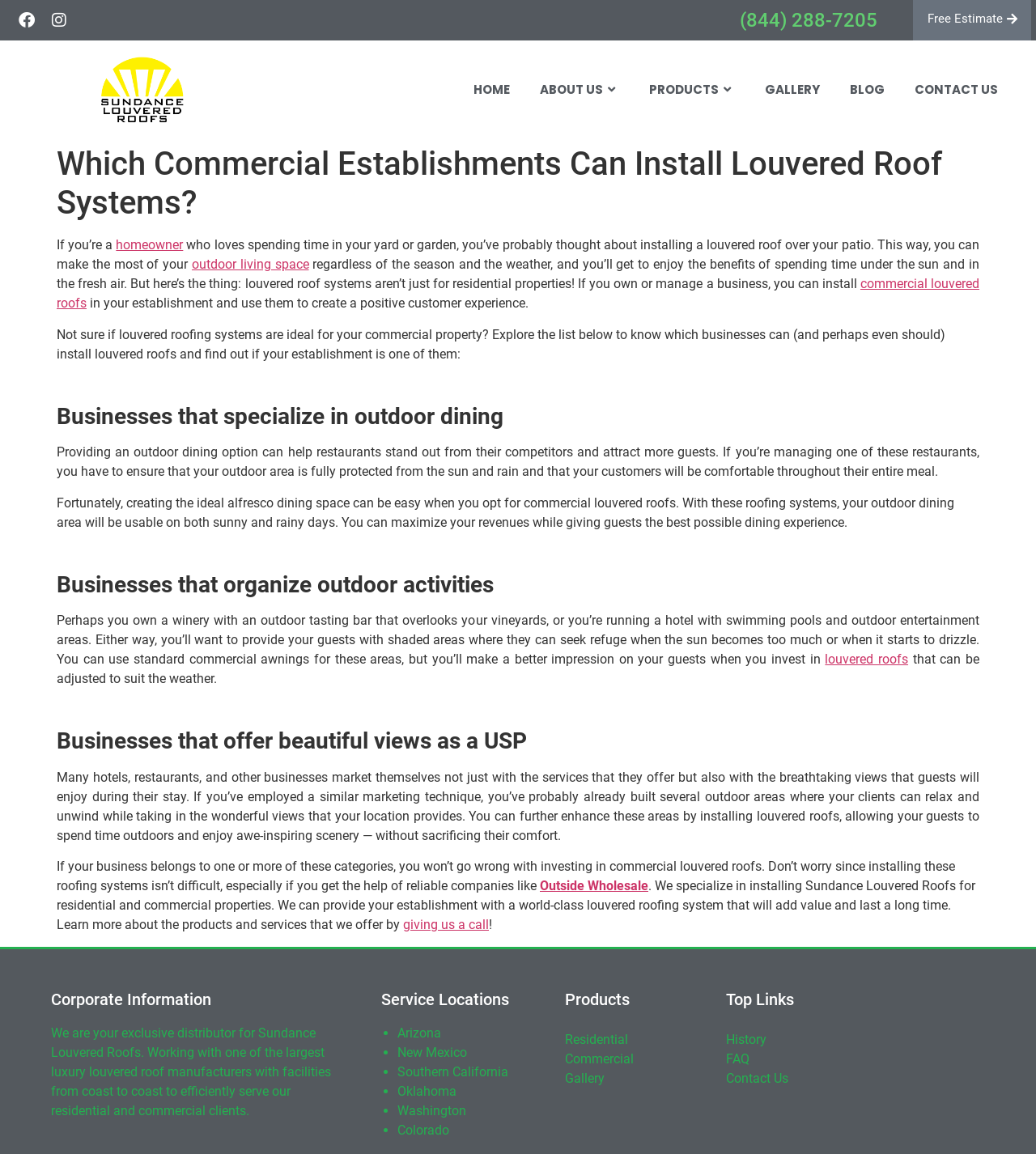Examine the image carefully and respond to the question with a detailed answer: 
What type of establishments can use louvered roofs?

Based on the webpage content, it is mentioned that louvered roof systems aren't just for residential properties, but can also be used by commercial establishments, such as businesses that specialize in outdoor dining, organize outdoor activities, or offer beautiful views as a unique selling point.